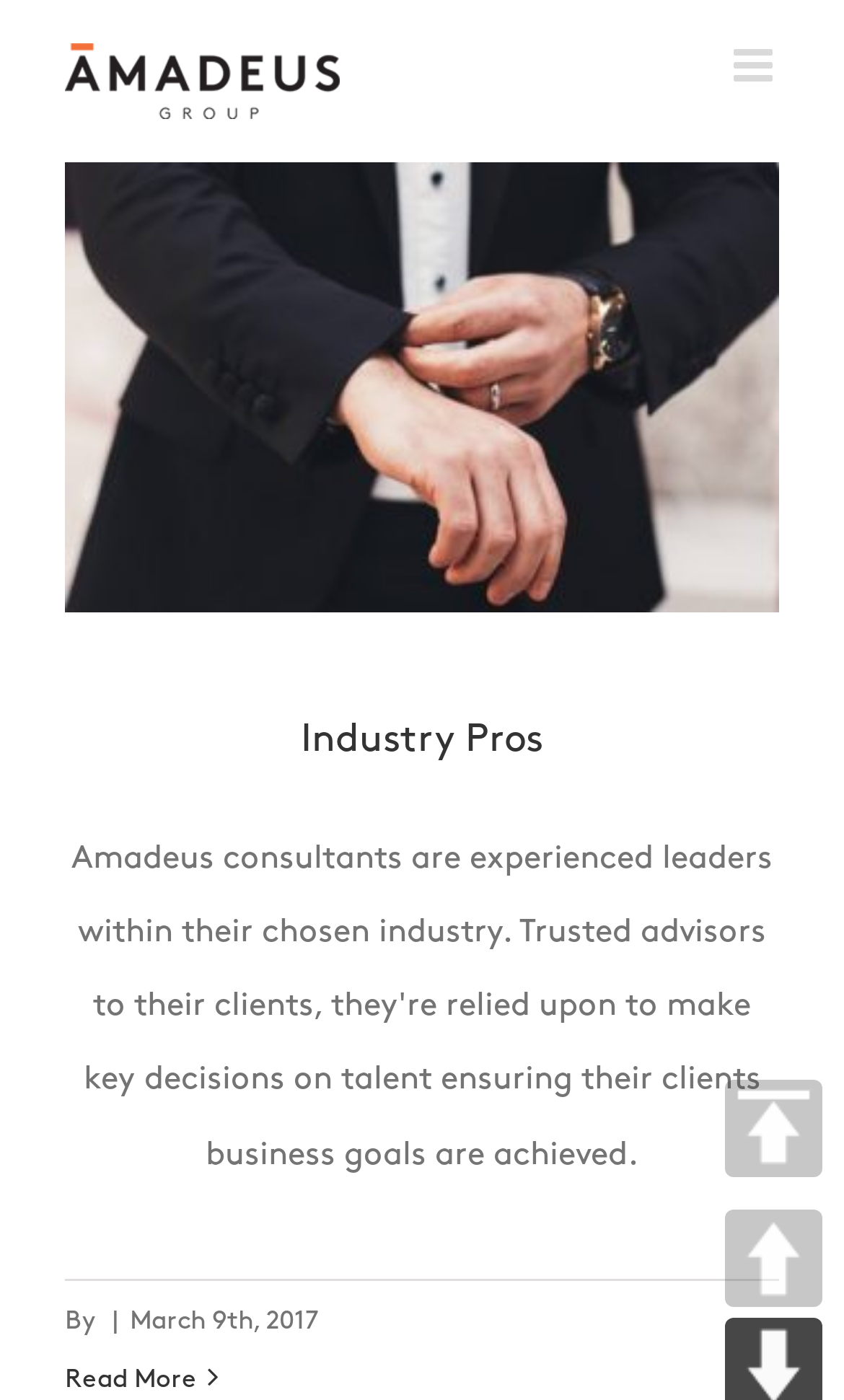Provide the bounding box coordinates for the UI element that is described as: "Industry Pros".

[0.356, 0.515, 0.644, 0.541]